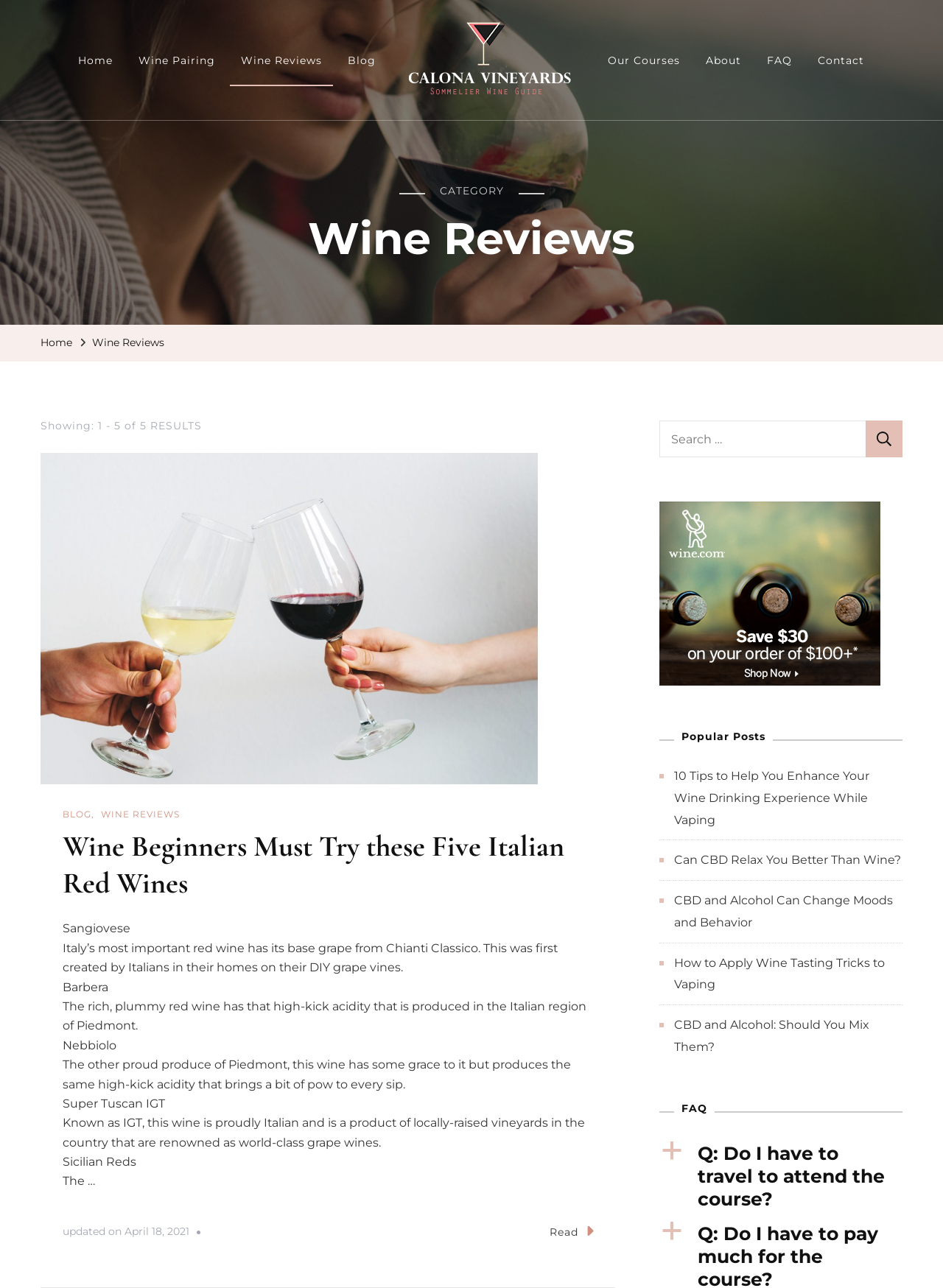Pinpoint the bounding box coordinates for the area that should be clicked to perform the following instruction: "Click on the 'FAQ' link".

[0.802, 0.027, 0.852, 0.067]